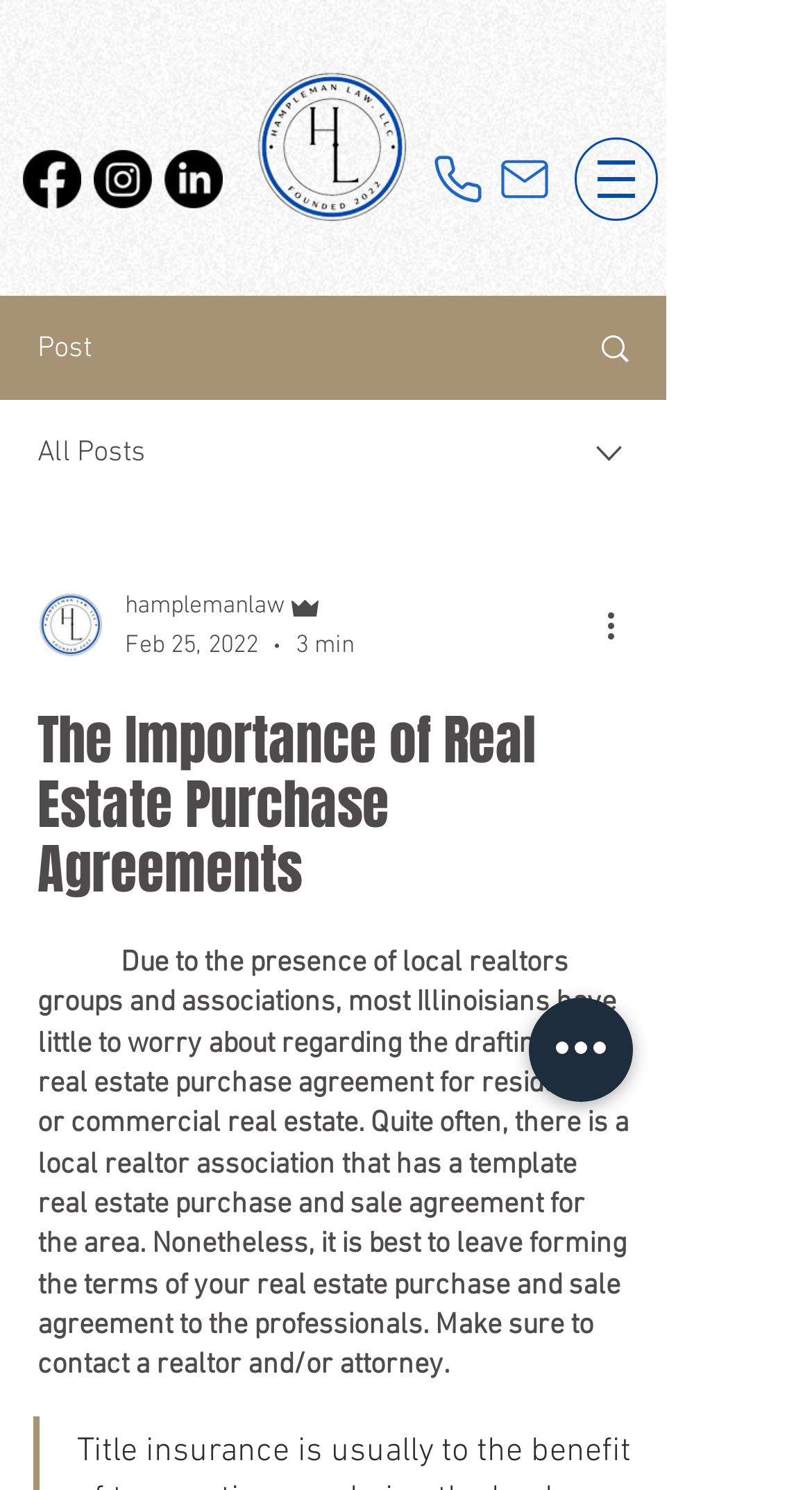Who is the author of the article?
Carefully analyze the image and provide a detailed answer to the question.

I found the author's name by looking at the combobox with the text 'hamplemanlaw Admin' and its corresponding image, which is likely the author's profile picture.